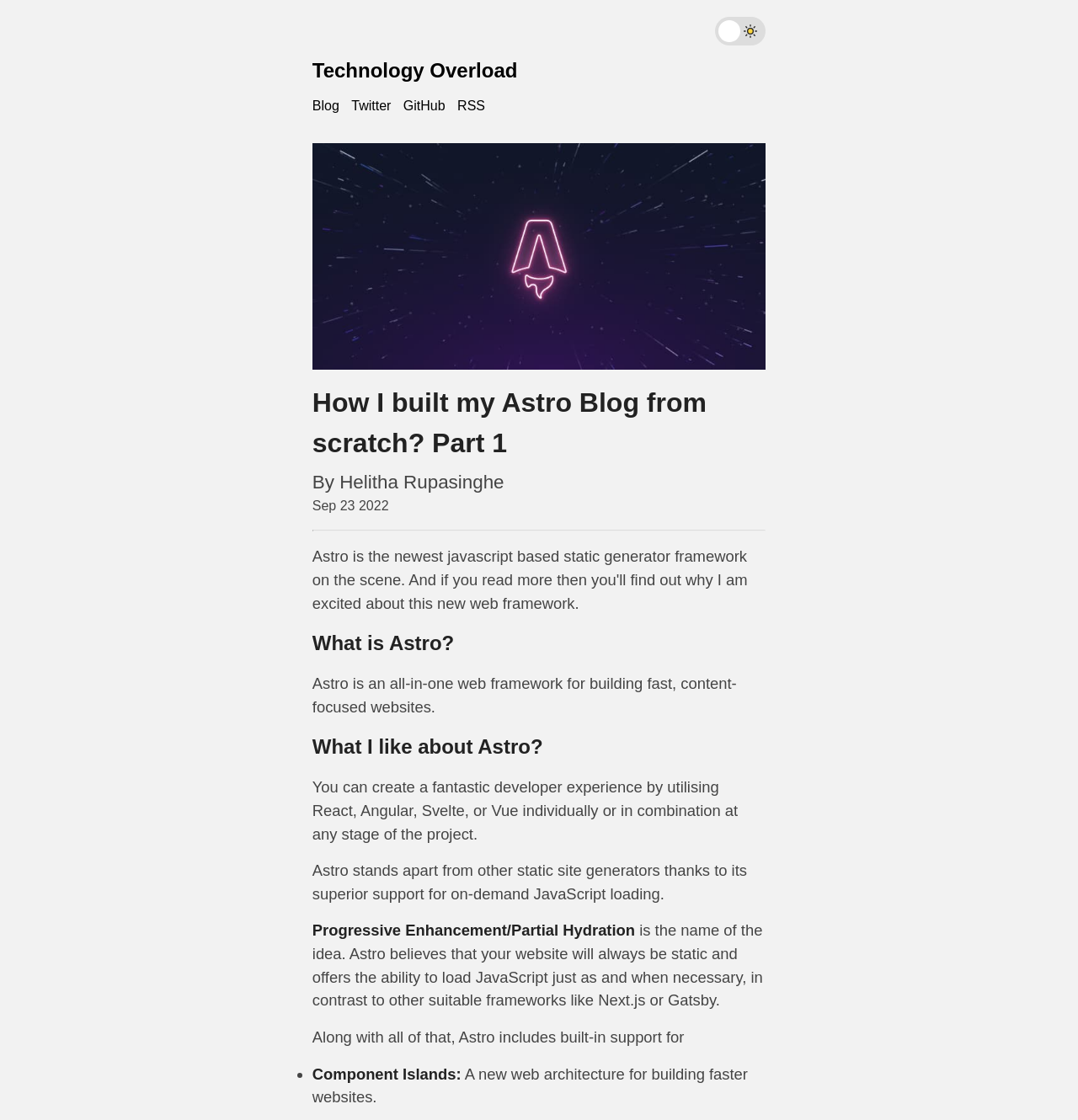What is the concept mentioned in the blog post that allows loading JavaScript only when necessary?
Give a thorough and detailed response to the question.

I found this concept by looking at the static text element that mentions 'Progressive Enhancement/Partial Hydration' as an idea that Astro believes in, which allows loading JavaScript only when necessary.